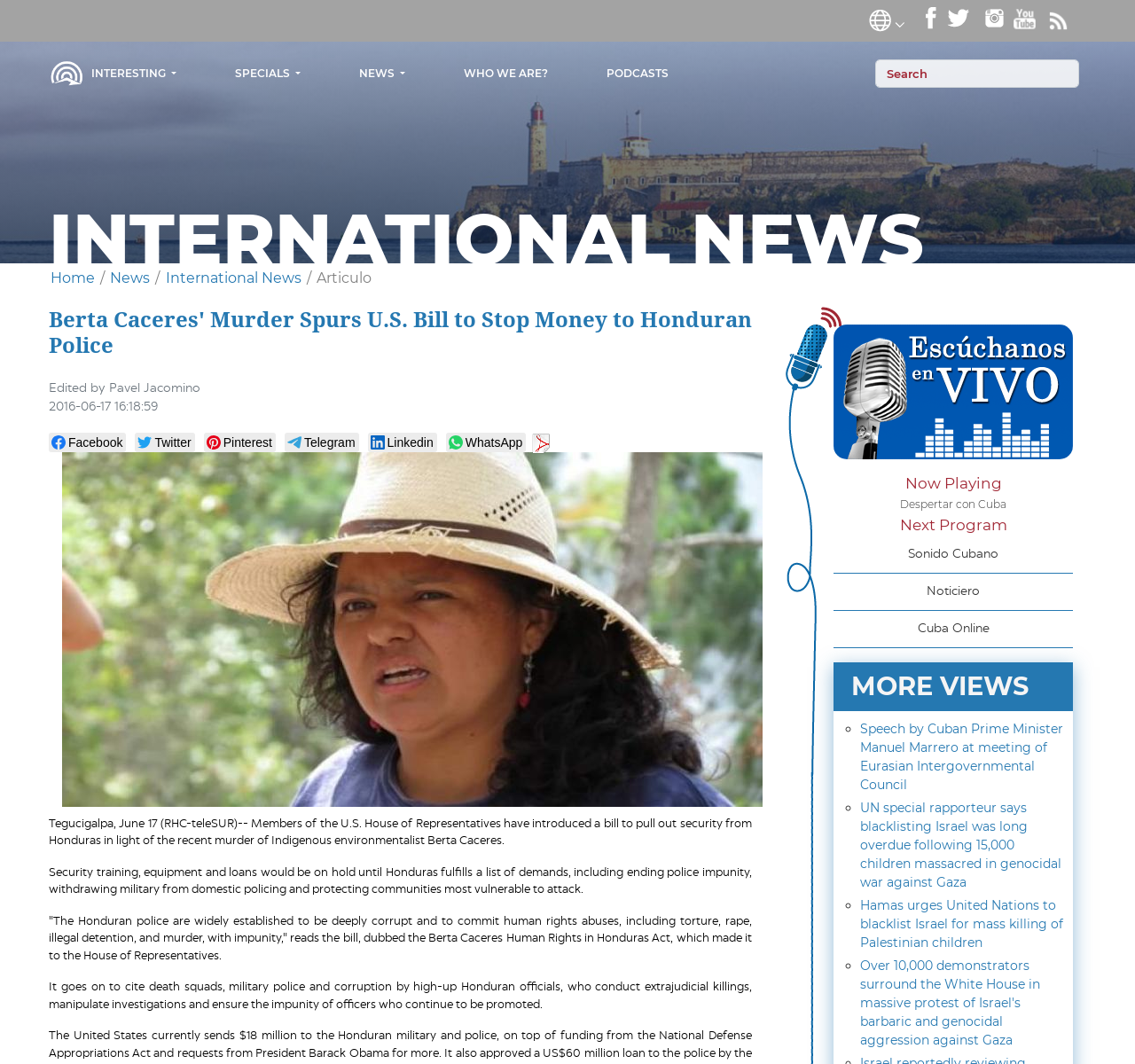What is the name of the bill introduced by the U.S. House of Representatives?
Please use the visual content to give a single word or phrase answer.

Berta Caceres Human Rights in Honduras Act